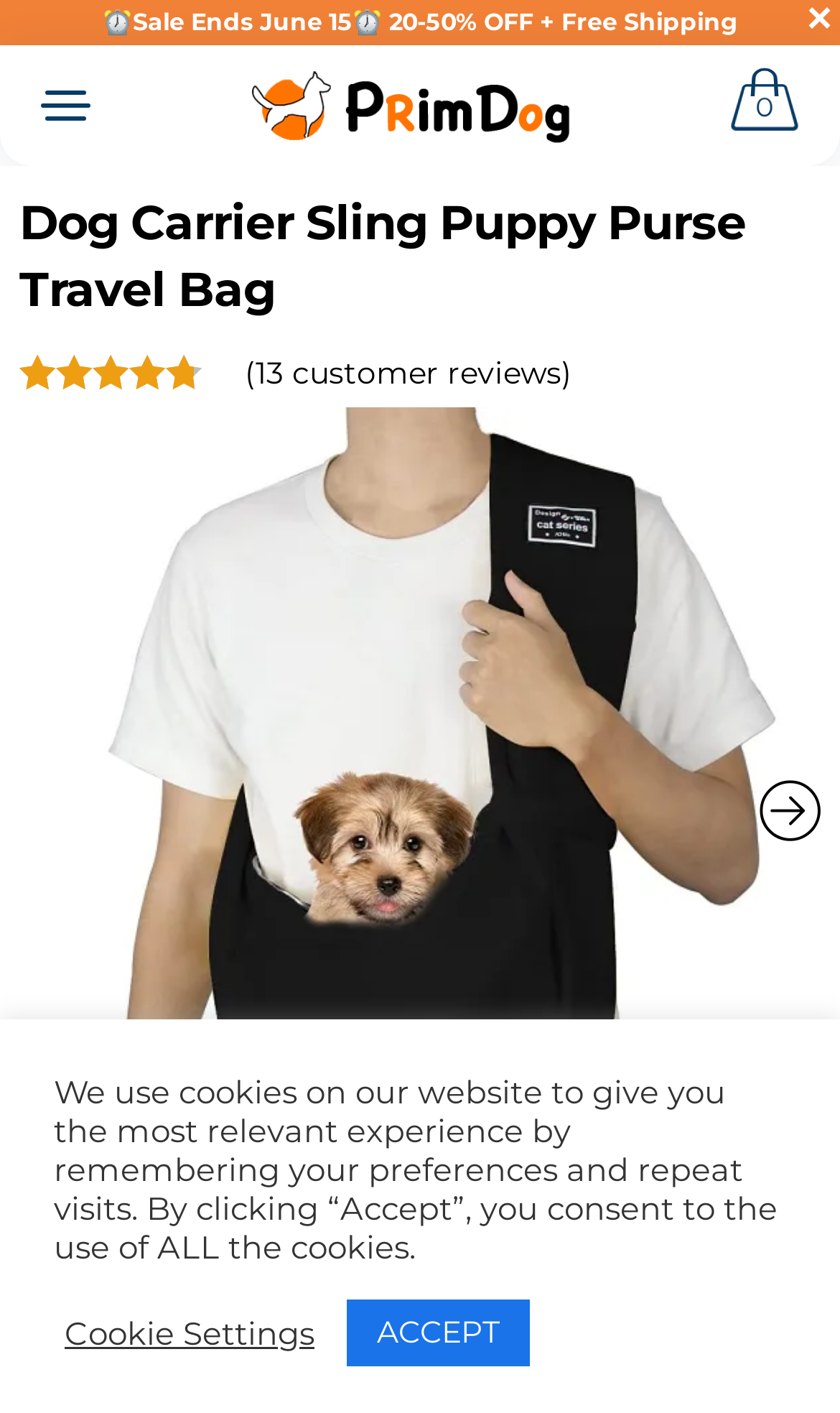Based on the element description Black, identify the bounding box coordinates for the UI element. The coordinates should be in the format (top-left x, top-left y, bottom-right x, bottom-right y) and within the 0 to 1 range.

[0.226, 0.945, 0.4, 0.983]